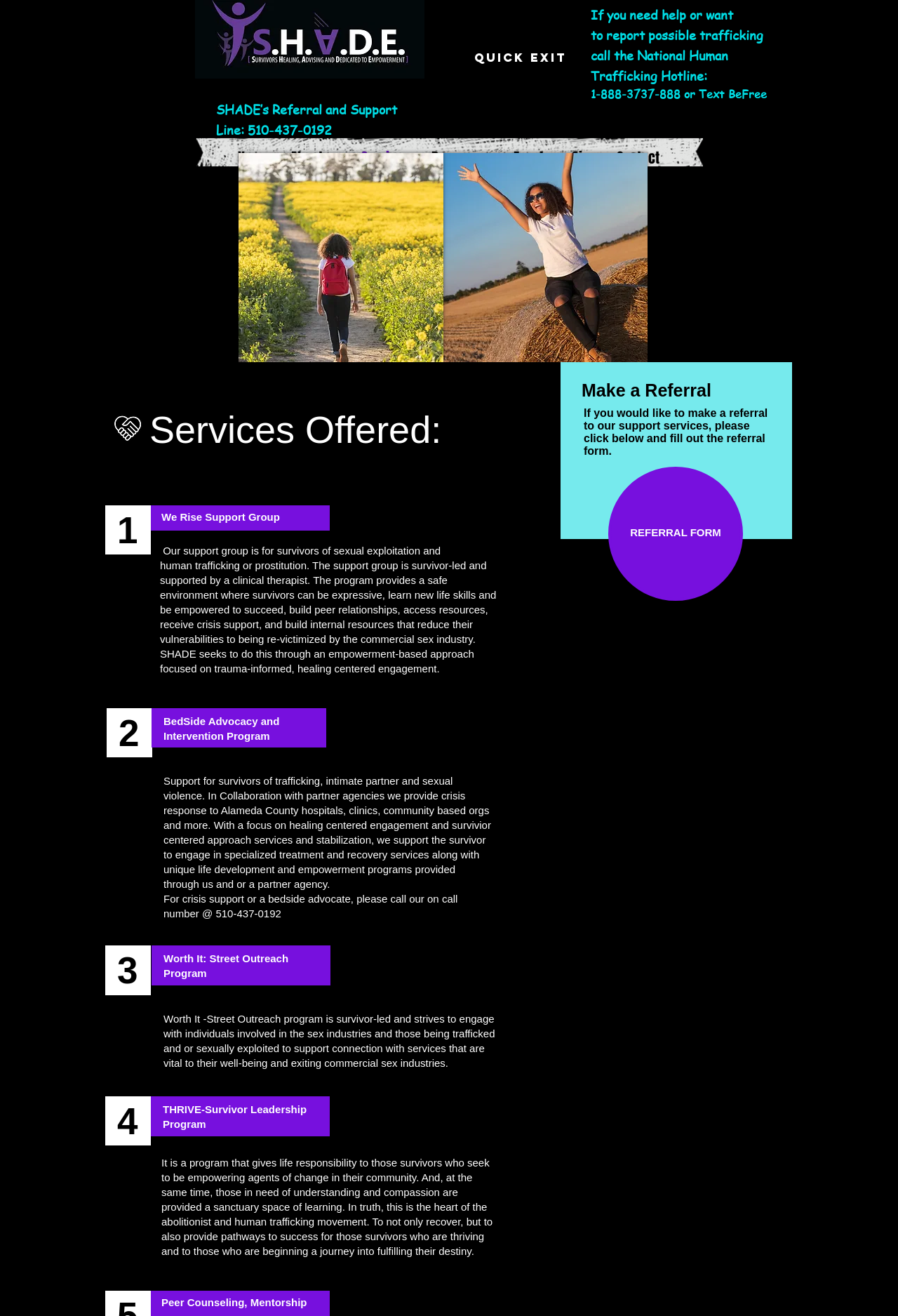Identify the bounding box coordinates of the area that should be clicked in order to complete the given instruction: "Click the Quick Exit link". The bounding box coordinates should be four float numbers between 0 and 1, i.e., [left, top, right, bottom].

[0.492, 0.028, 0.666, 0.06]